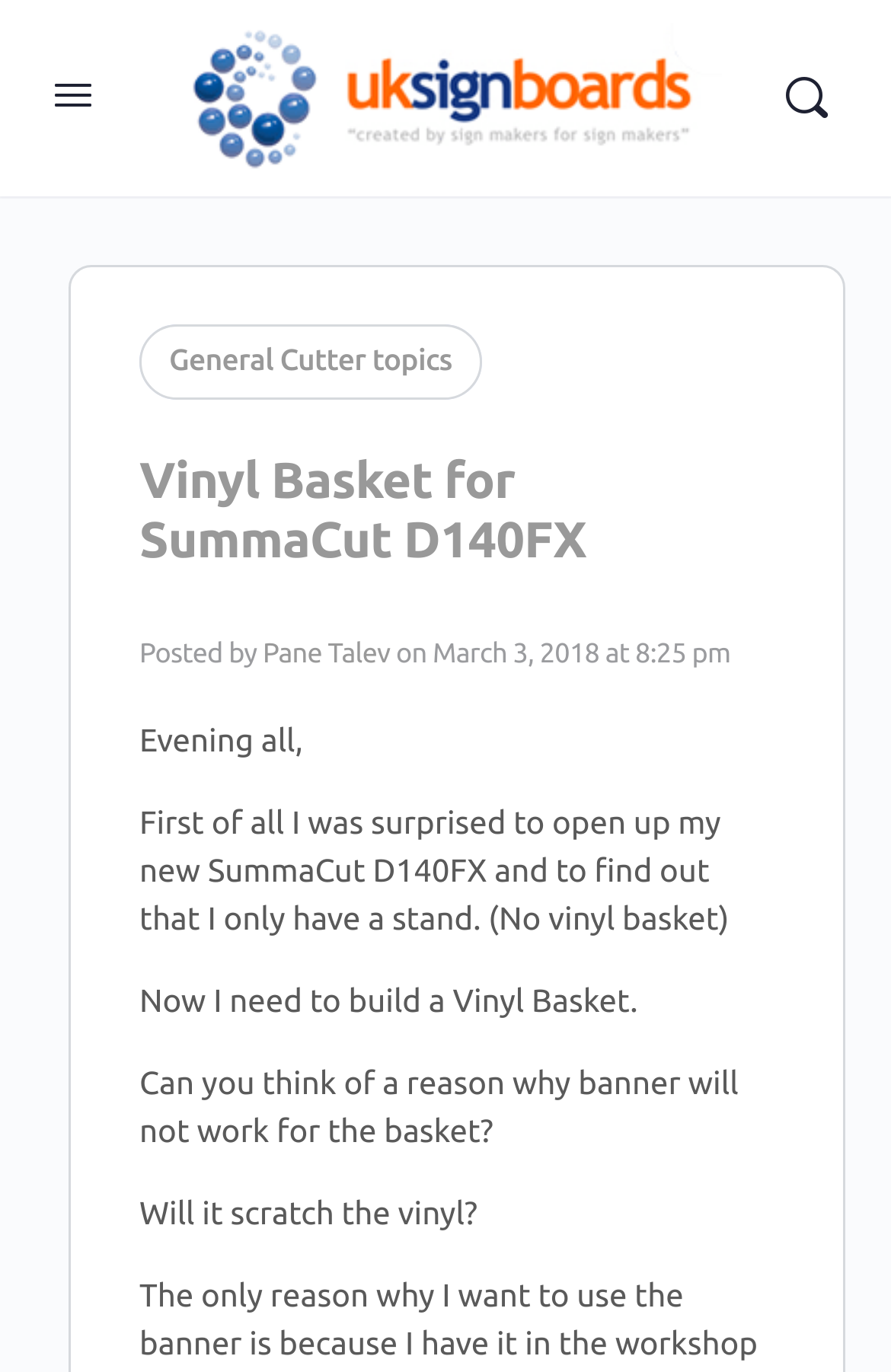What is the concern about using a banner for the basket?
We need a detailed and meticulous answer to the question.

The concern about using a banner for the basket is that it may scratch the vinyl, which can be found in the text 'Will it scratch the vinyl?' on the webpage.